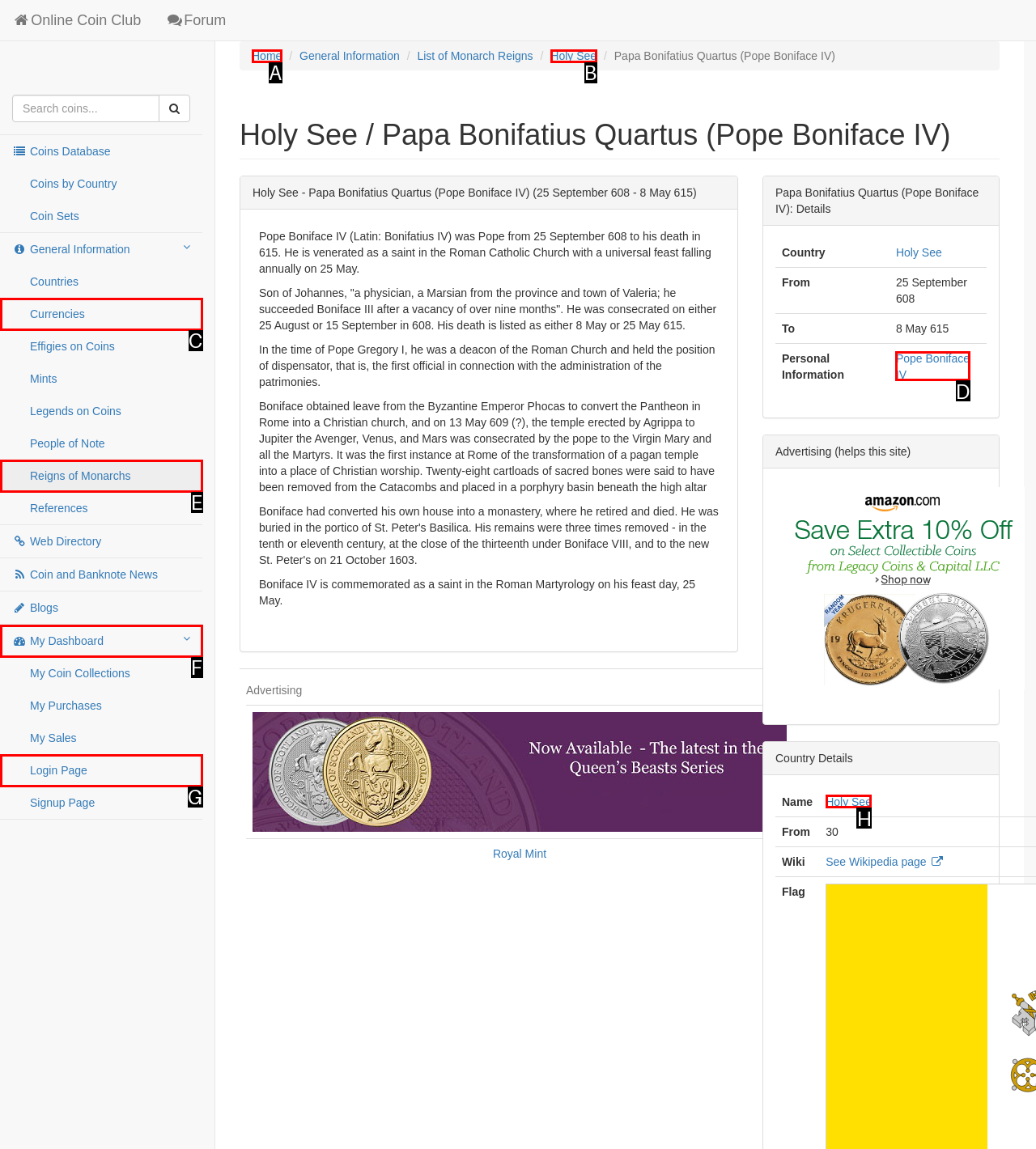Determine which option aligns with the description: Home. Provide the letter of the chosen option directly.

A